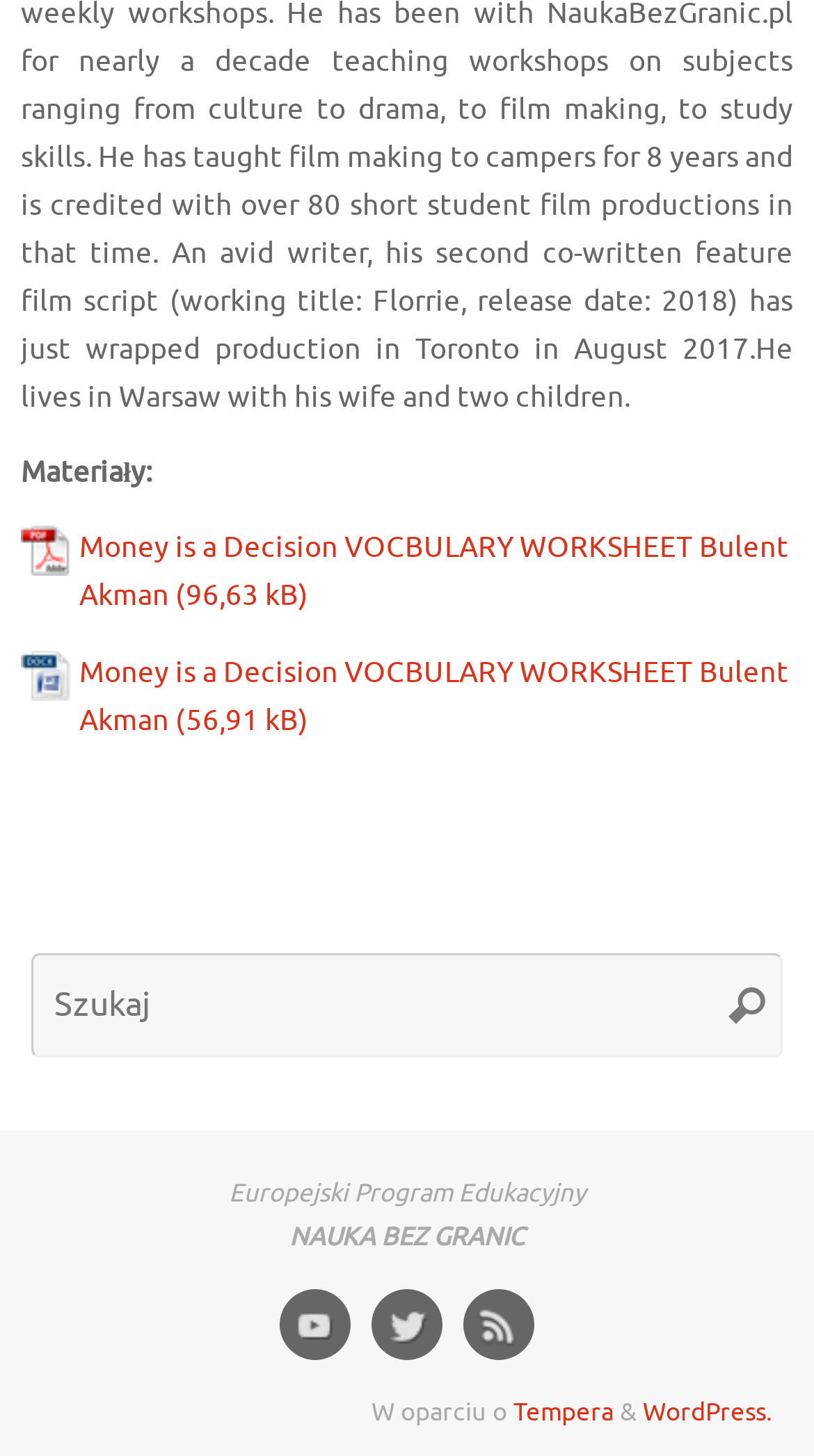Answer the question in one word or a short phrase:
How many social media links are available on the webpage?

3